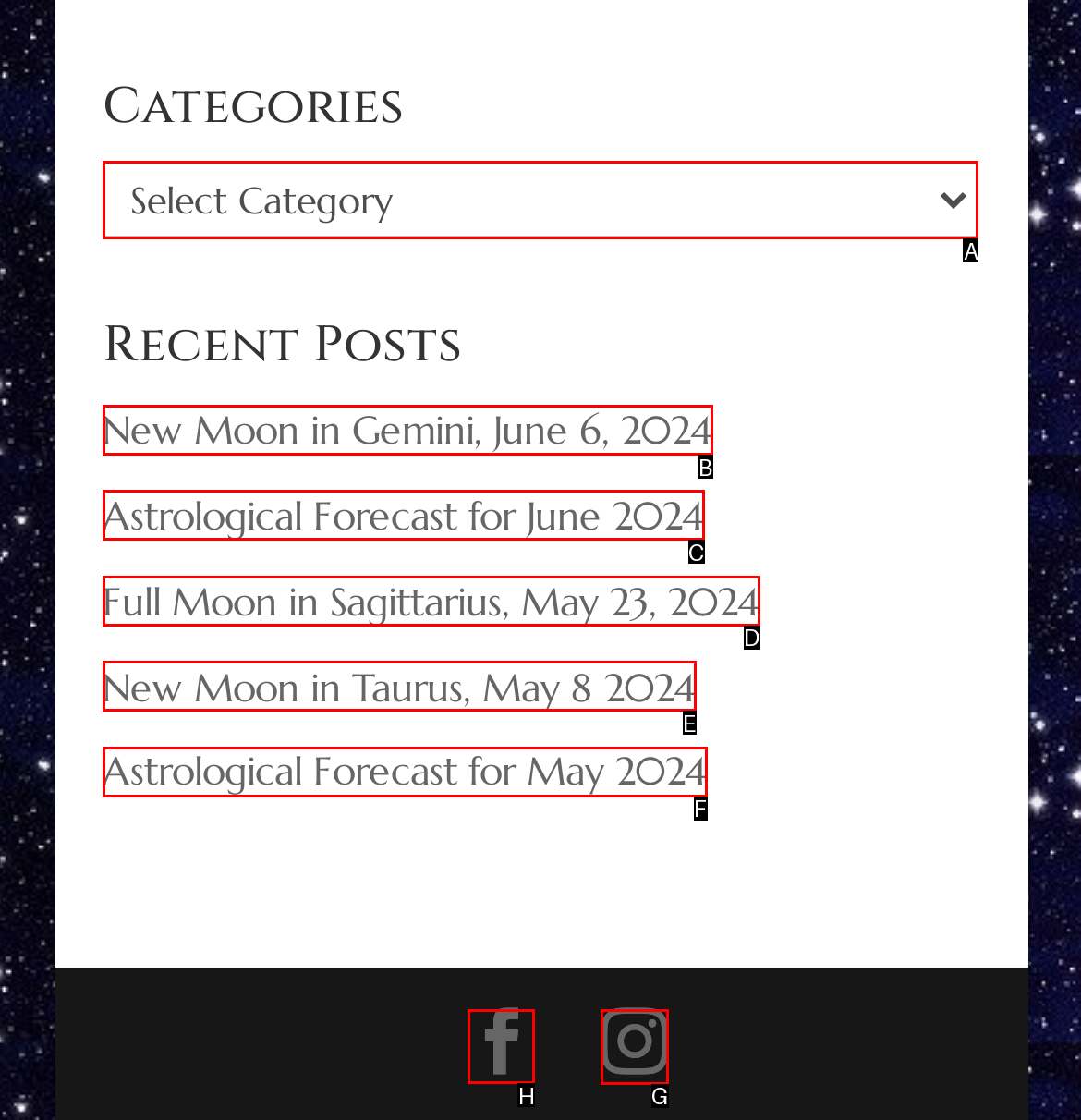Indicate the letter of the UI element that should be clicked to accomplish the task: Go to the next page. Answer with the letter only.

G